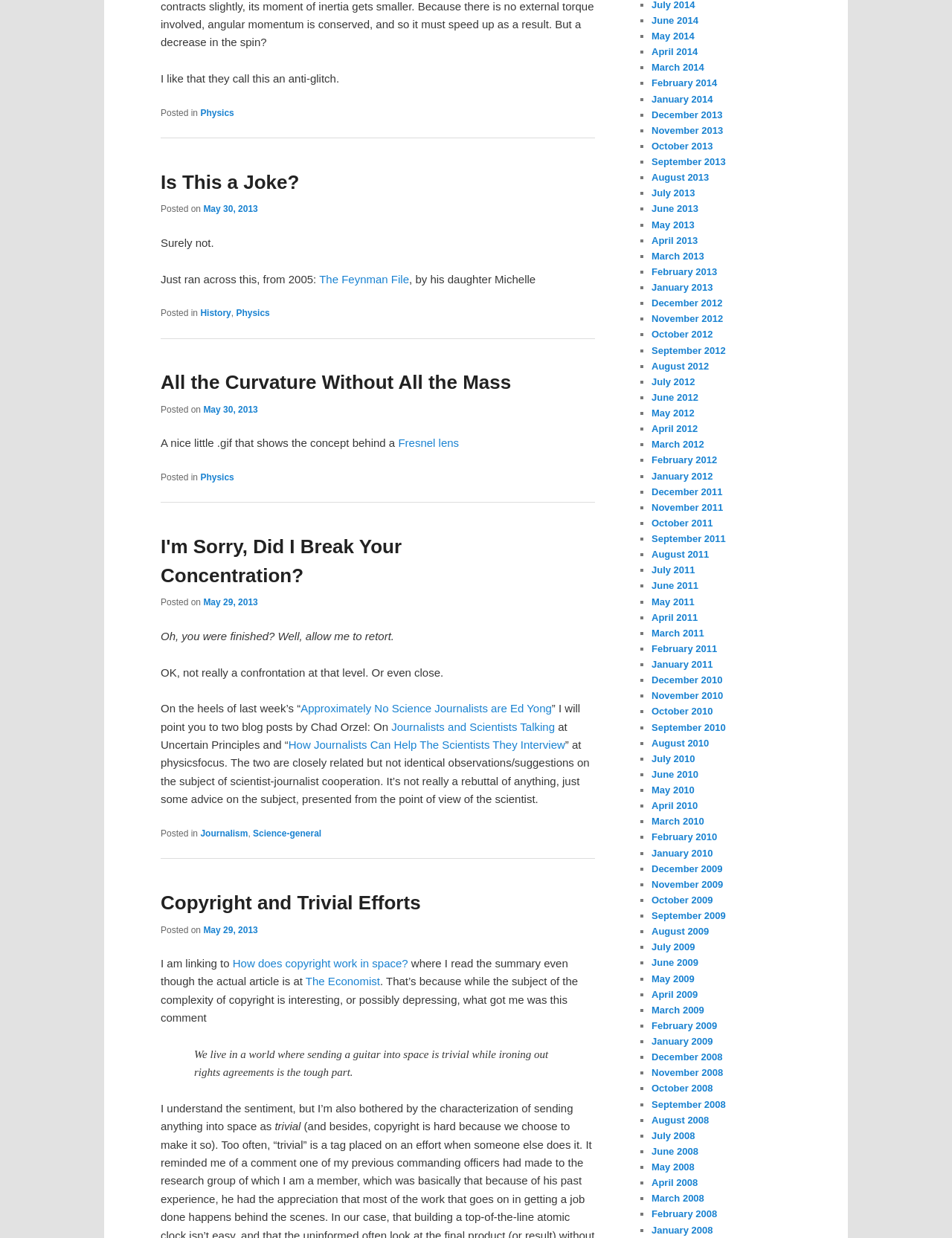Analyze the image and answer the question with as much detail as possible: 
How many articles are on this webpage?

The number of articles can be found by counting the number of article elements on the webpage, which is 4.